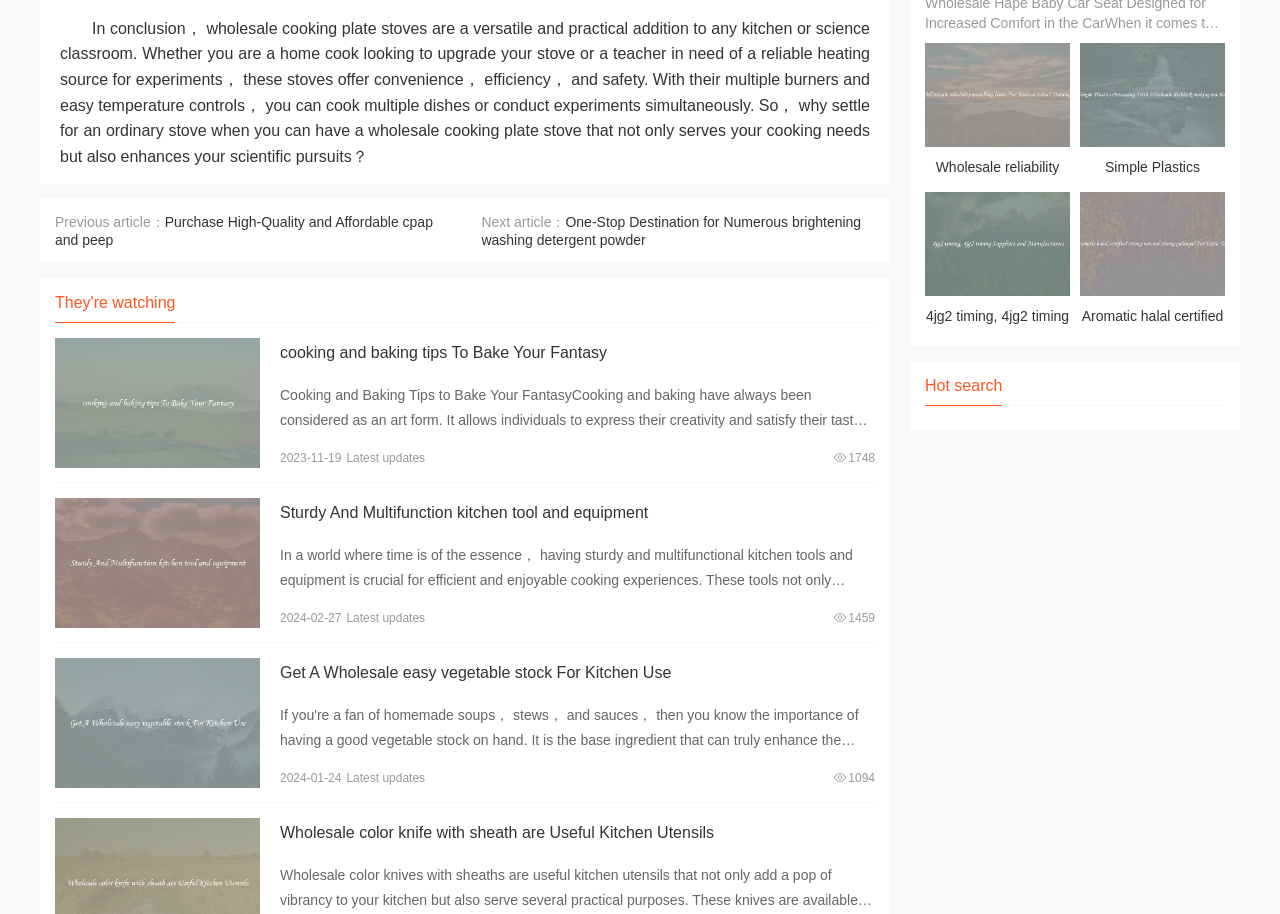Locate the bounding box coordinates of the element that should be clicked to fulfill the instruction: "View details of wholesale reliability modelling items".

[0.723, 0.047, 0.836, 0.199]